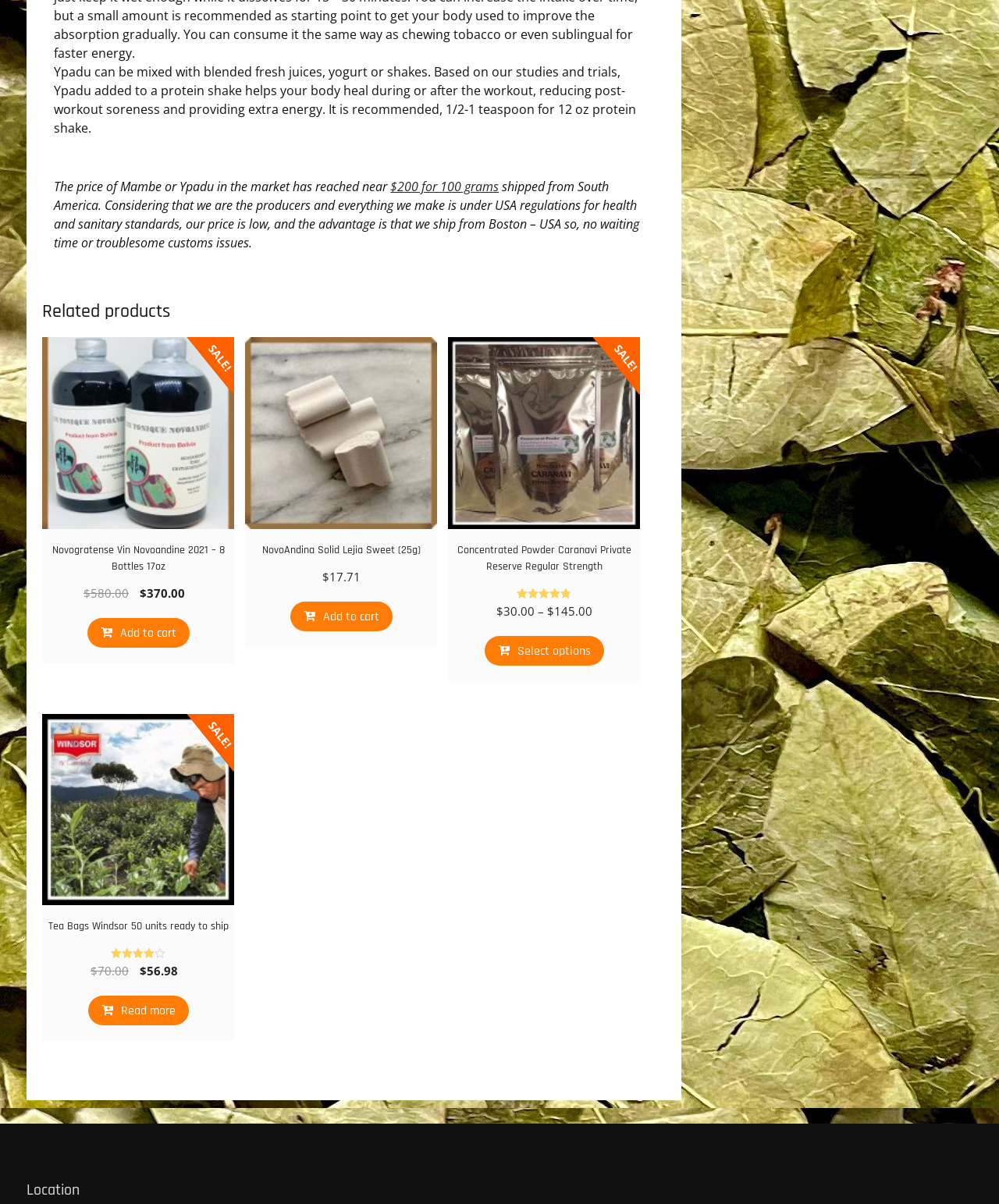How much does Tea Bags Windsor 50 units ready to ship cost? Examine the screenshot and reply using just one word or a brief phrase.

$56.98